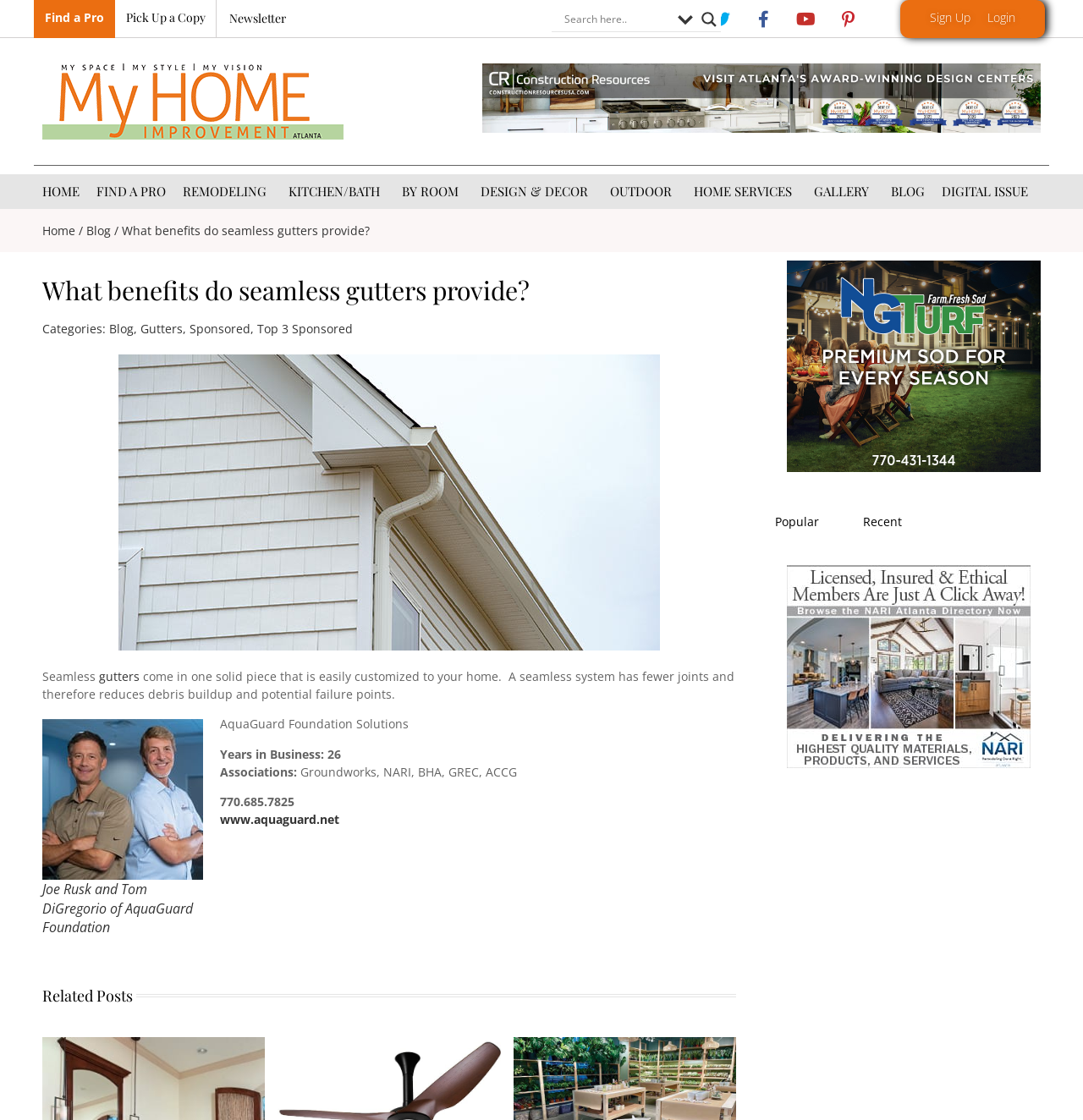What is the phone number of AquaGuard Foundation Solutions?
Based on the image, answer the question with as much detail as possible.

I read the article and found the phone number of AquaGuard Foundation Solutions, which is 770.685.7825.